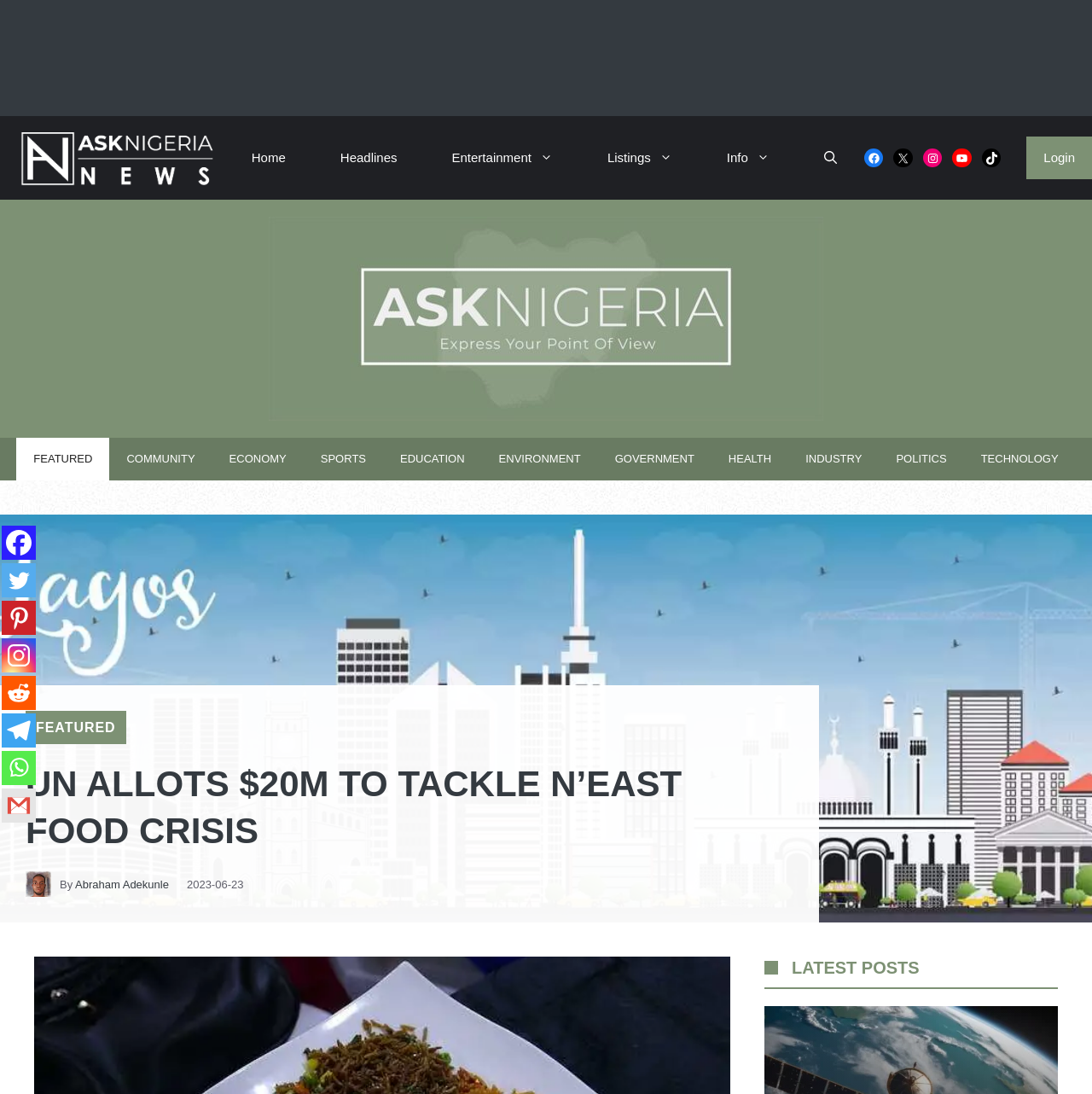Determine the bounding box coordinates for the region that must be clicked to execute the following instruction: "Open the search".

[0.73, 0.106, 0.791, 0.183]